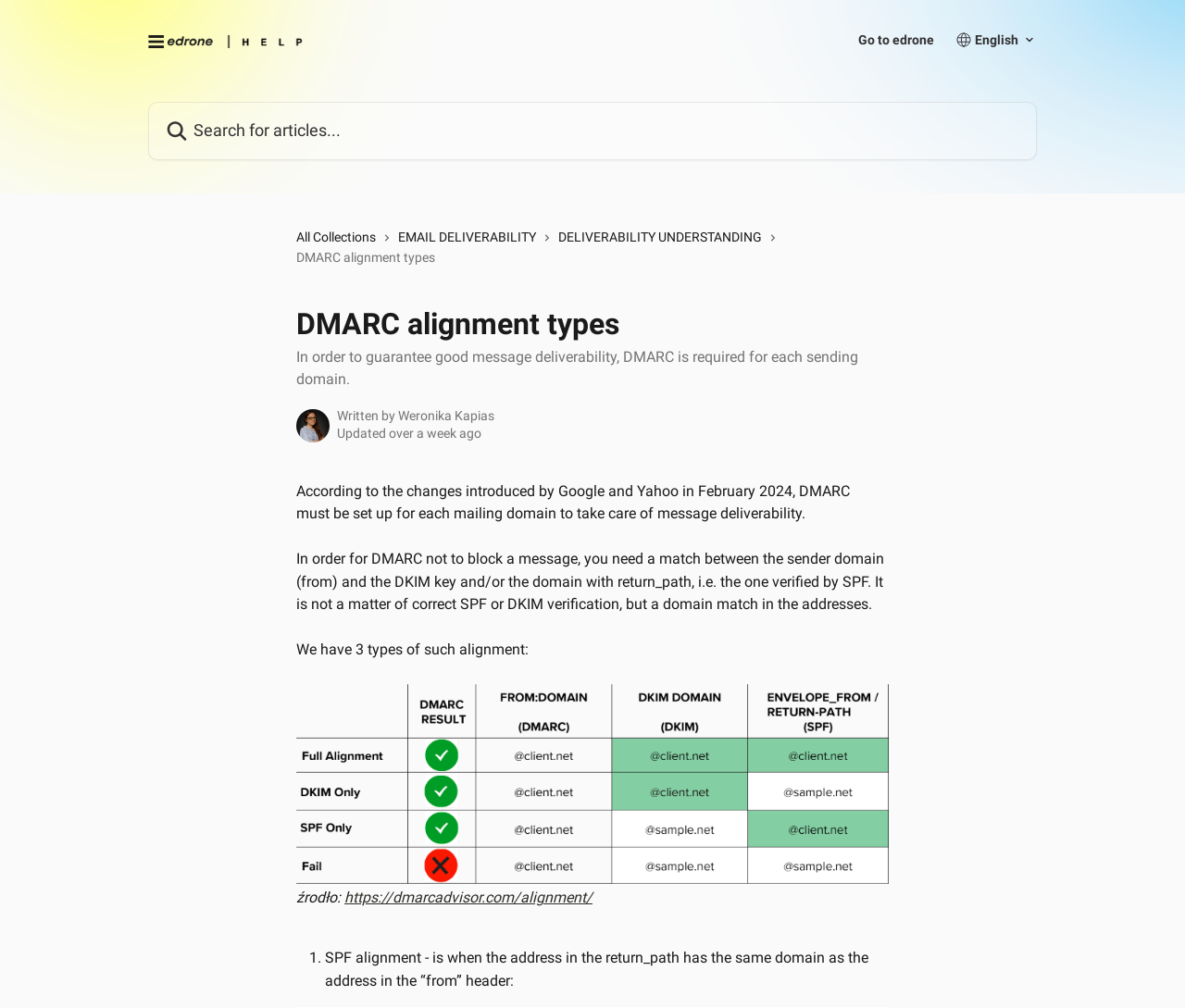Please determine the bounding box coordinates of the section I need to click to accomplish this instruction: "Search for articles".

[0.125, 0.101, 0.875, 0.159]